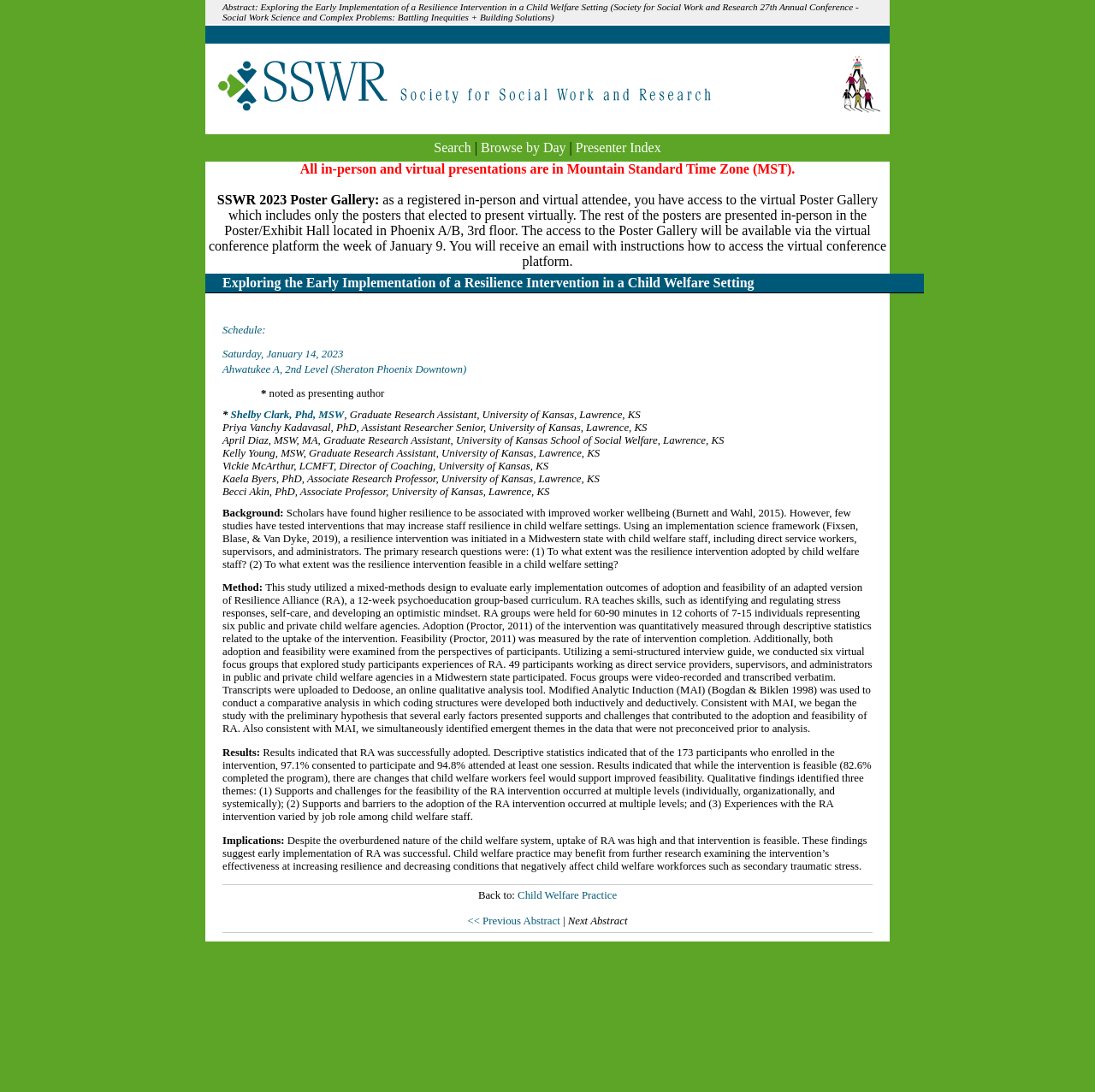Give a short answer using one word or phrase for the question:
What is the date of the presentation?

Saturday, January 14, 2023